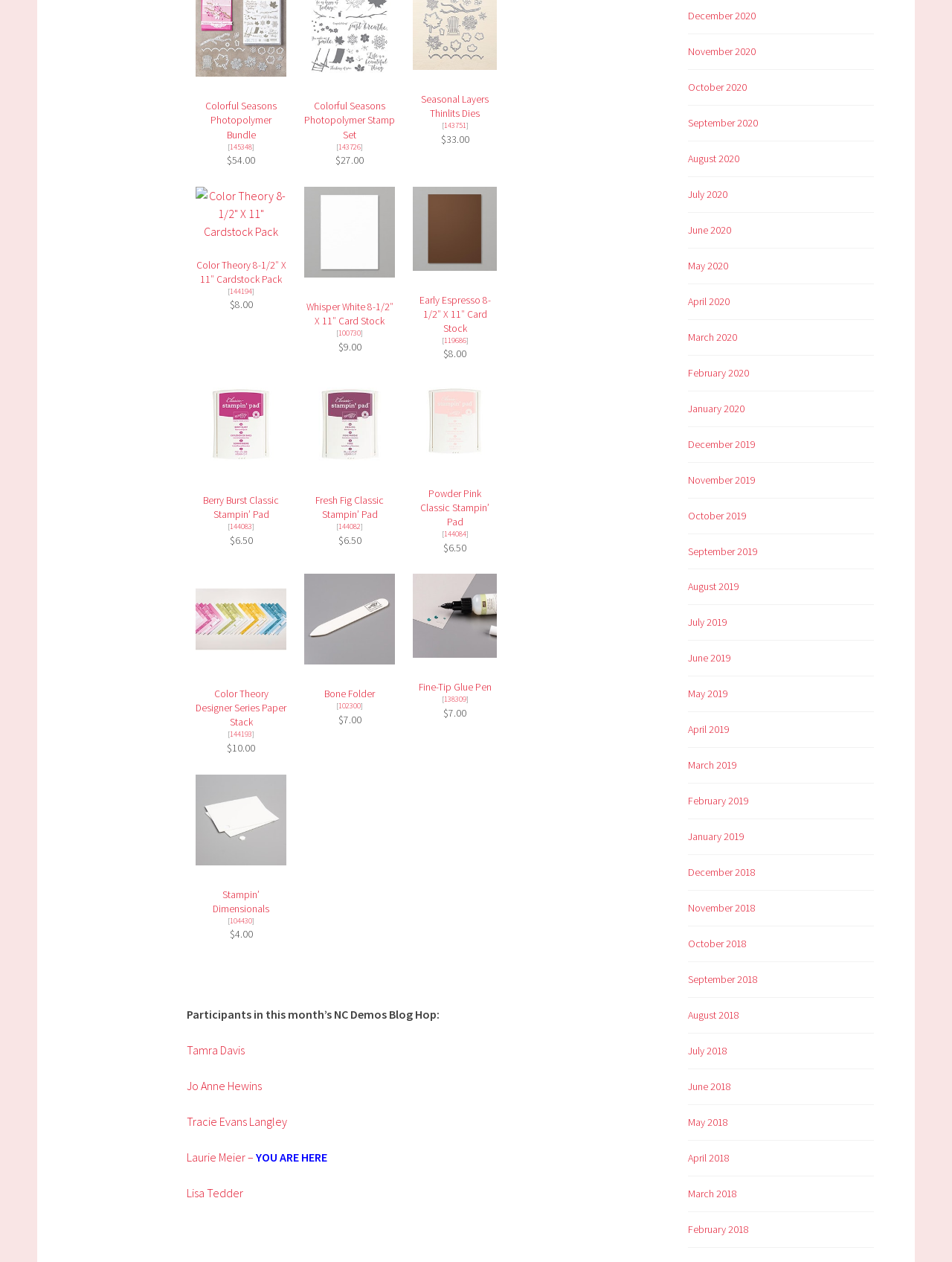How many products are listed in the webpage?
Using the information from the image, provide a comprehensive answer to the question.

The number of products listed in the webpage can be determined by counting the number of LayoutTableCell elements, each of which contains information about a product.